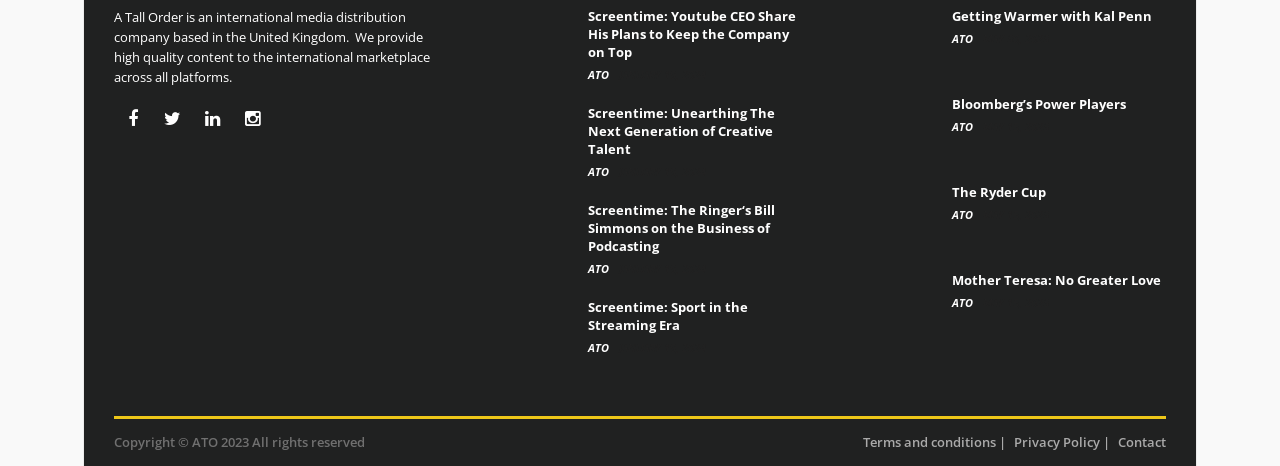Give a one-word or one-phrase response to the question: 
What is the copyright information at the bottom of the page?

Copyright © ATO 2023